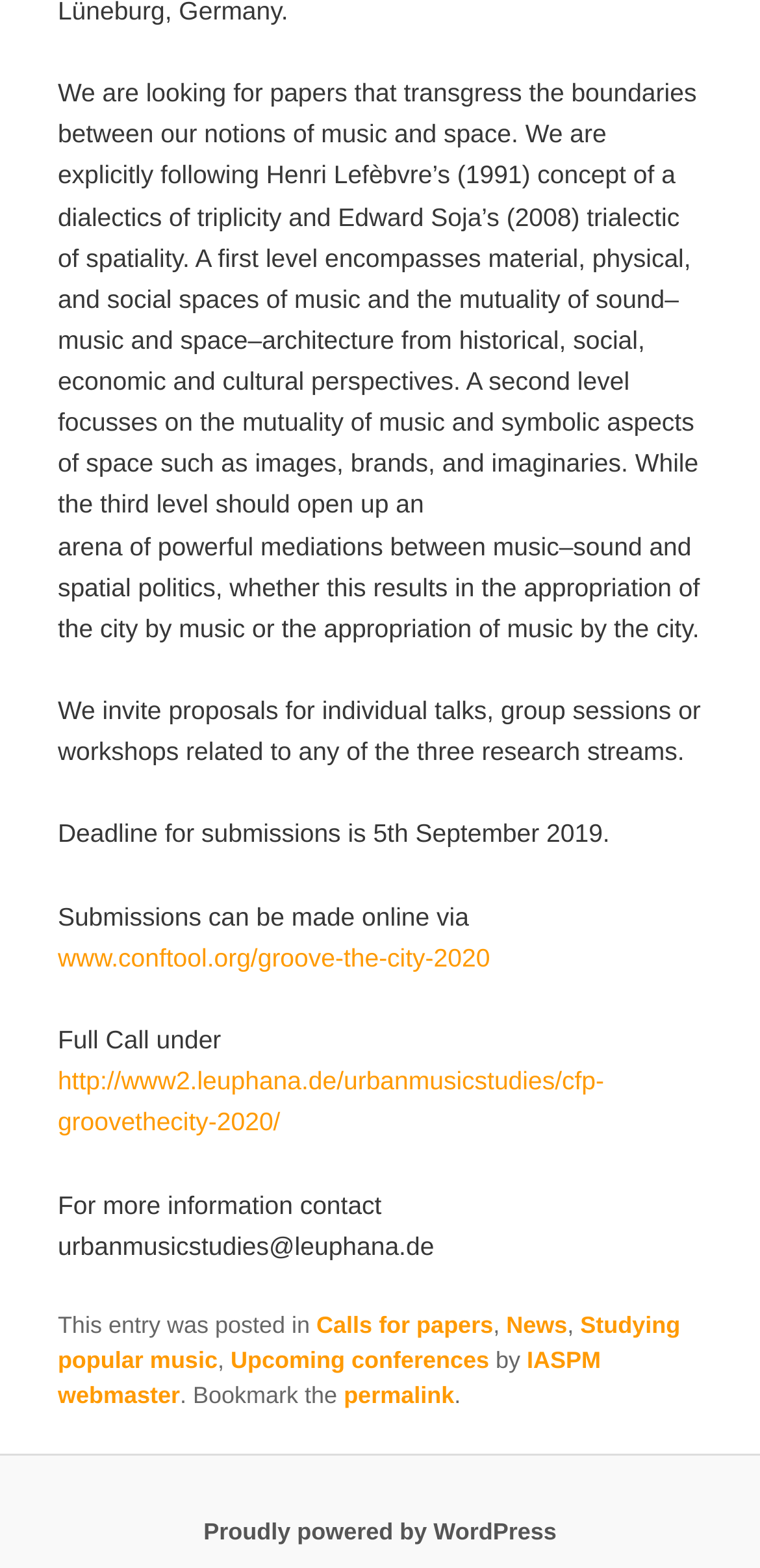From the screenshot, find the bounding box of the UI element matching this description: "Upcoming conferences". Supply the bounding box coordinates in the form [left, top, right, bottom], each a float between 0 and 1.

[0.303, 0.859, 0.644, 0.876]